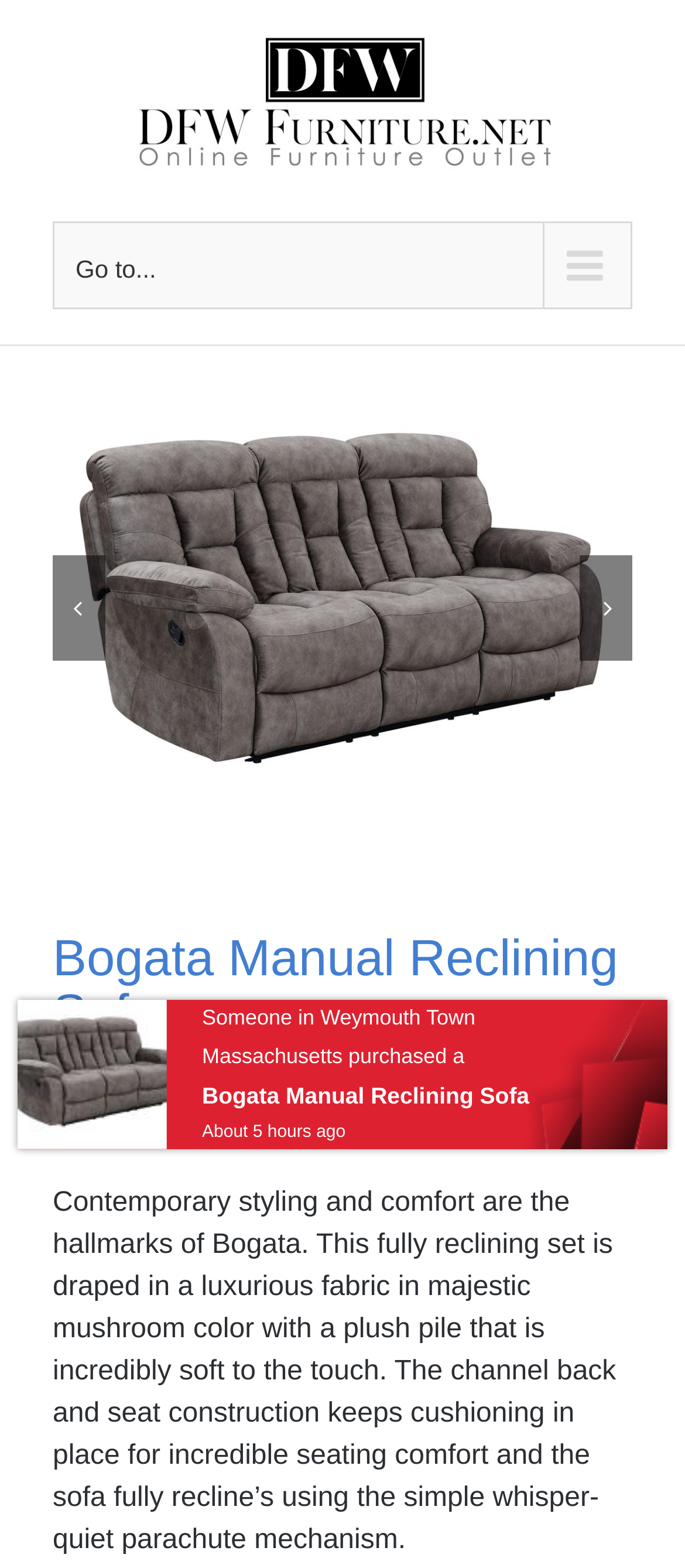Provide a one-word or short-phrase response to the question:
What is the color of the Bogata Manual Reclining Sofa?

Majestic mushroom